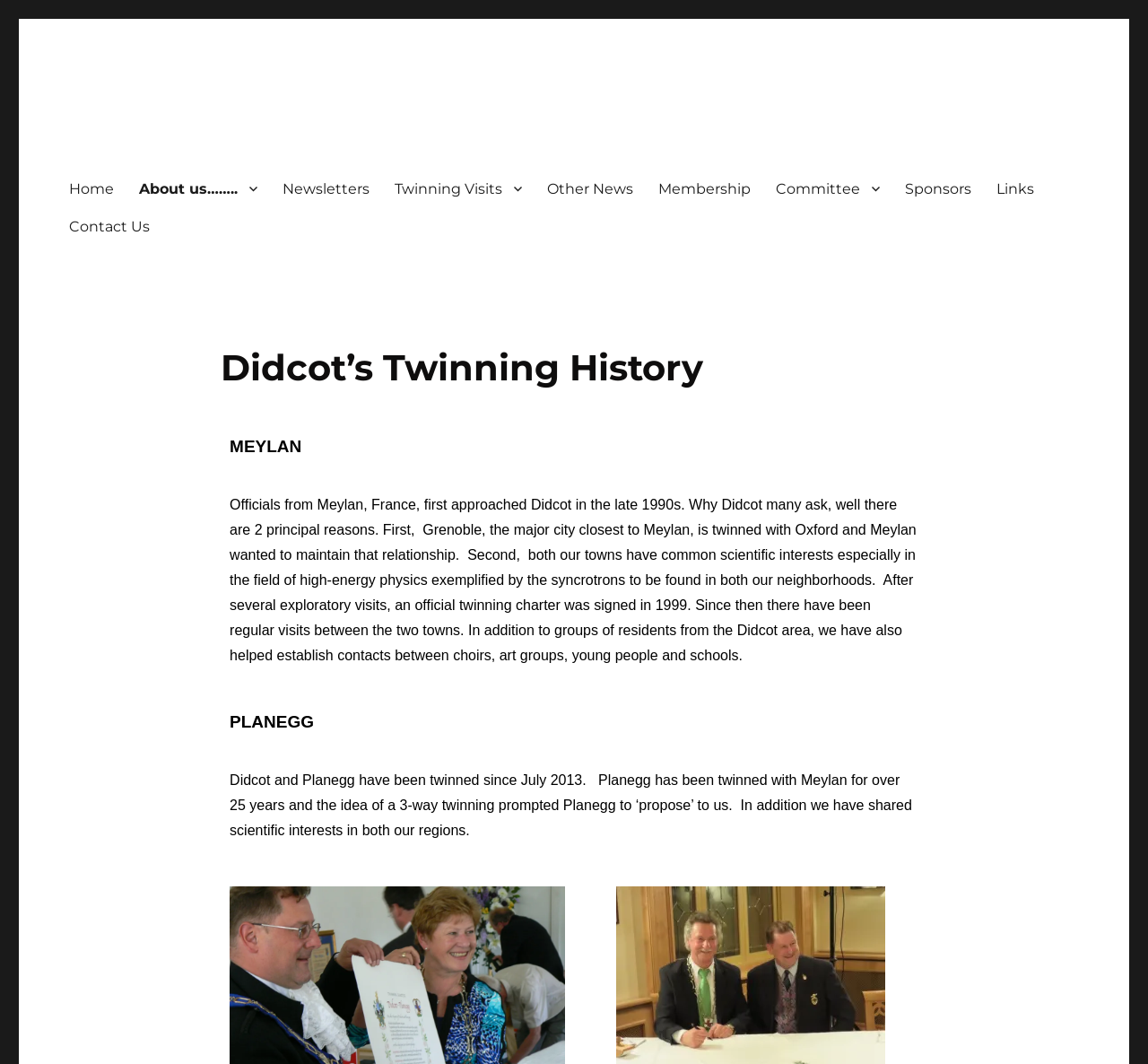Determine the bounding box coordinates of the region that needs to be clicked to achieve the task: "go to home page".

[0.049, 0.159, 0.11, 0.195]